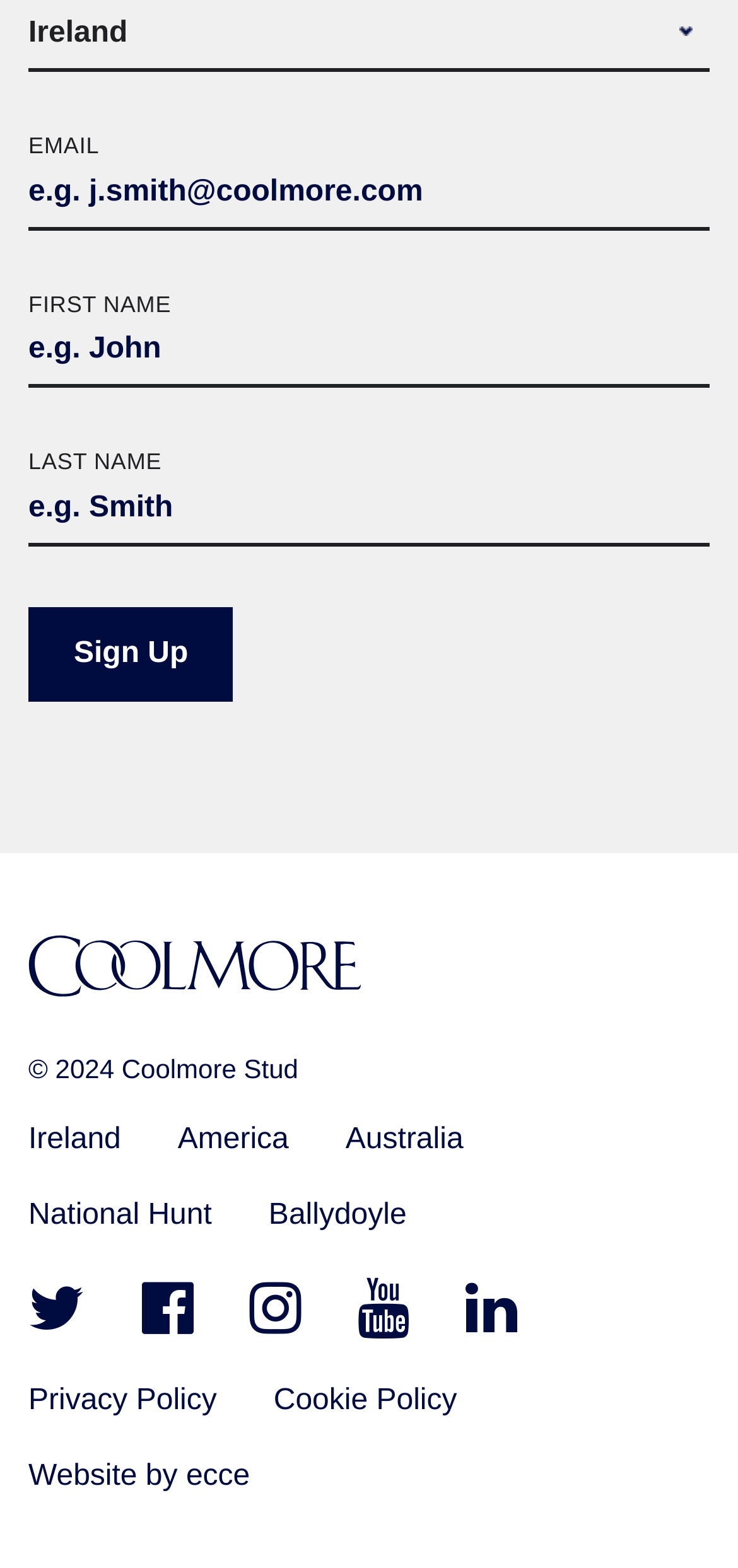Please provide the bounding box coordinates for the element that needs to be clicked to perform the following instruction: "Visit Coolmore homepage". The coordinates should be given as four float numbers between 0 and 1, i.e., [left, top, right, bottom].

[0.038, 0.593, 0.962, 0.644]